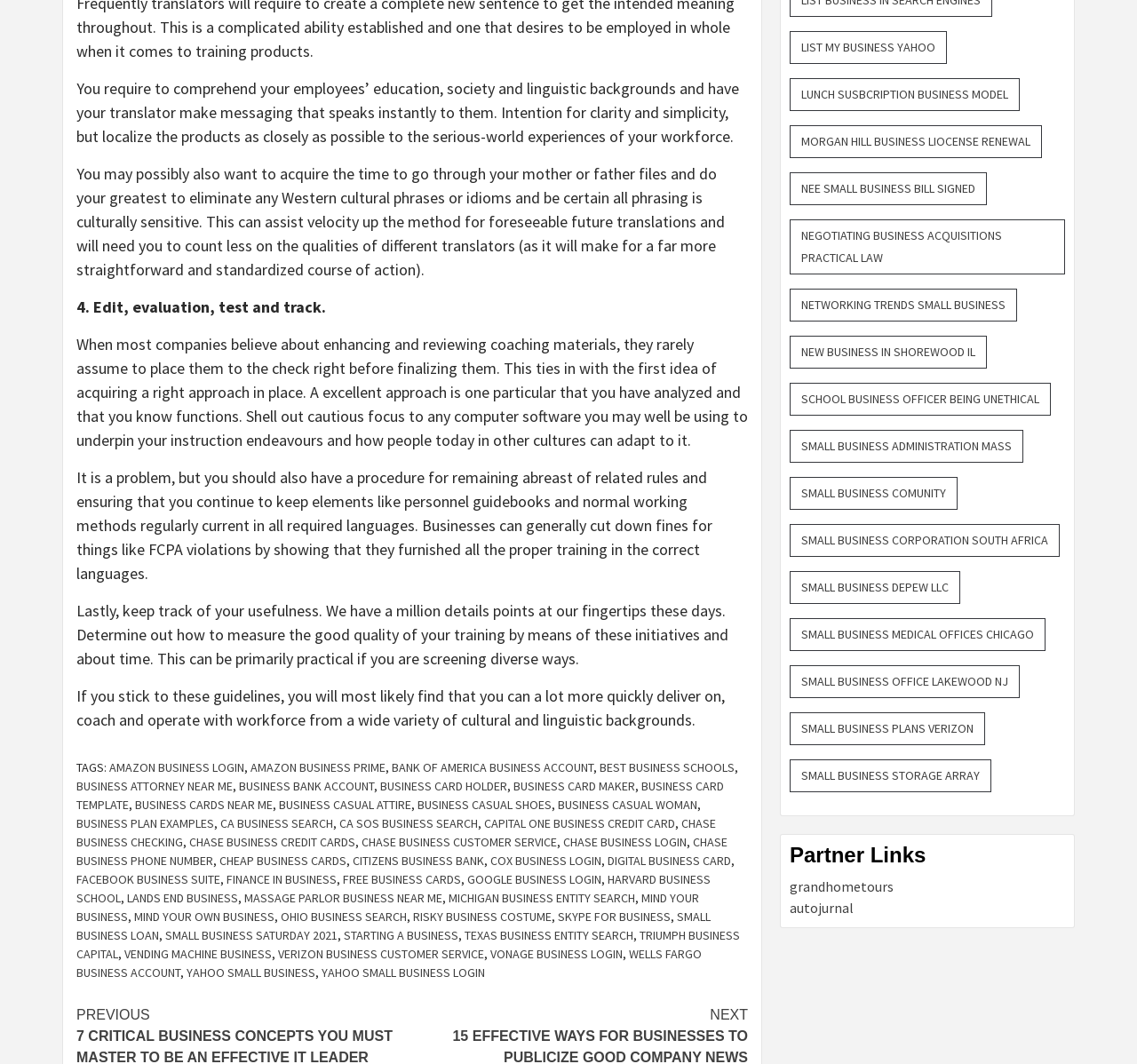Given the element description, predict the bounding box coordinates in the format (top-left x, top-left y, bottom-right x, bottom-right y). Make sure all values are between 0 and 1. Here is the element description: Chase Business Customer Service

[0.318, 0.783, 0.49, 0.798]